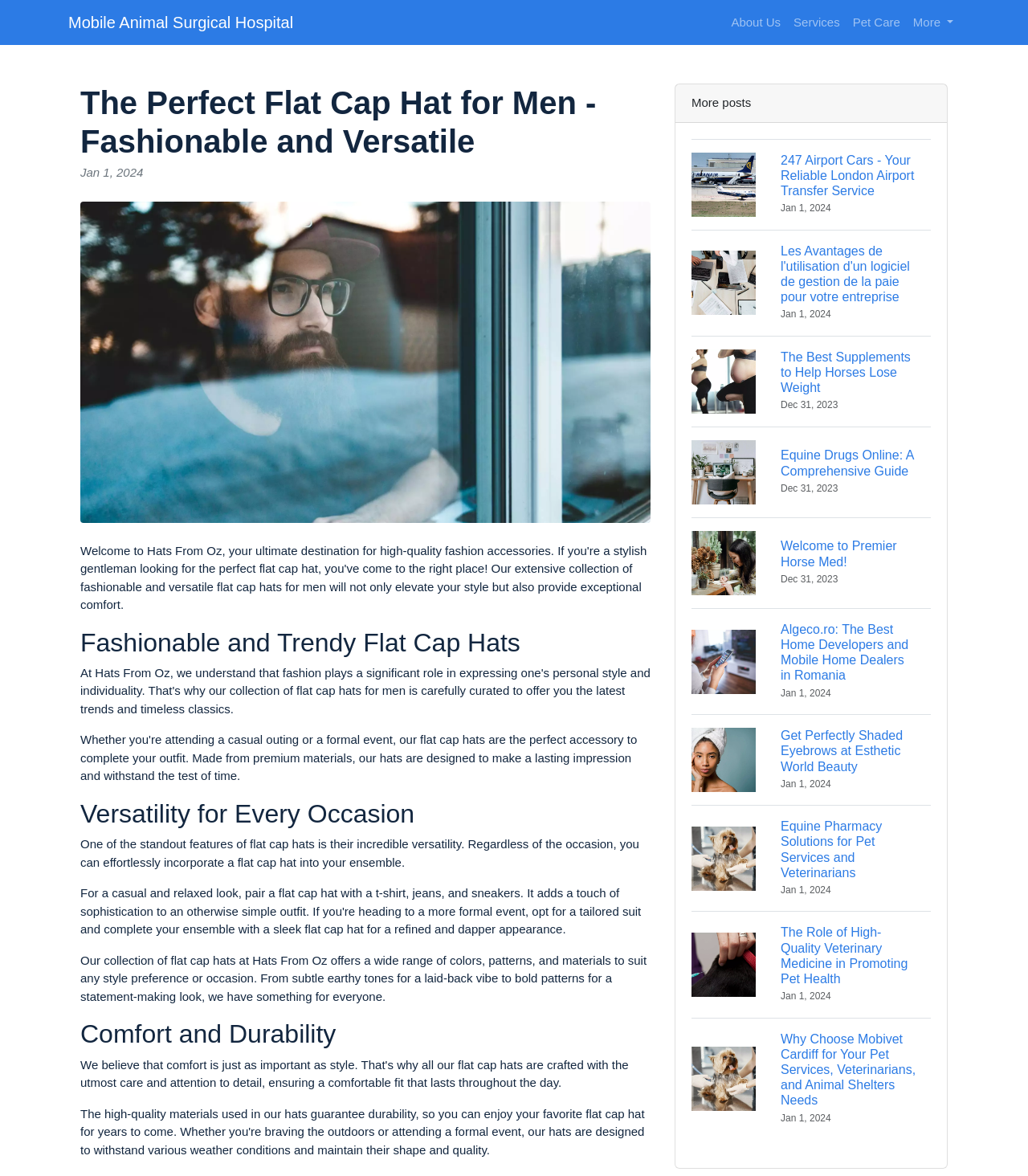Determine the bounding box coordinates for the HTML element described here: "More".

[0.882, 0.006, 0.934, 0.032]